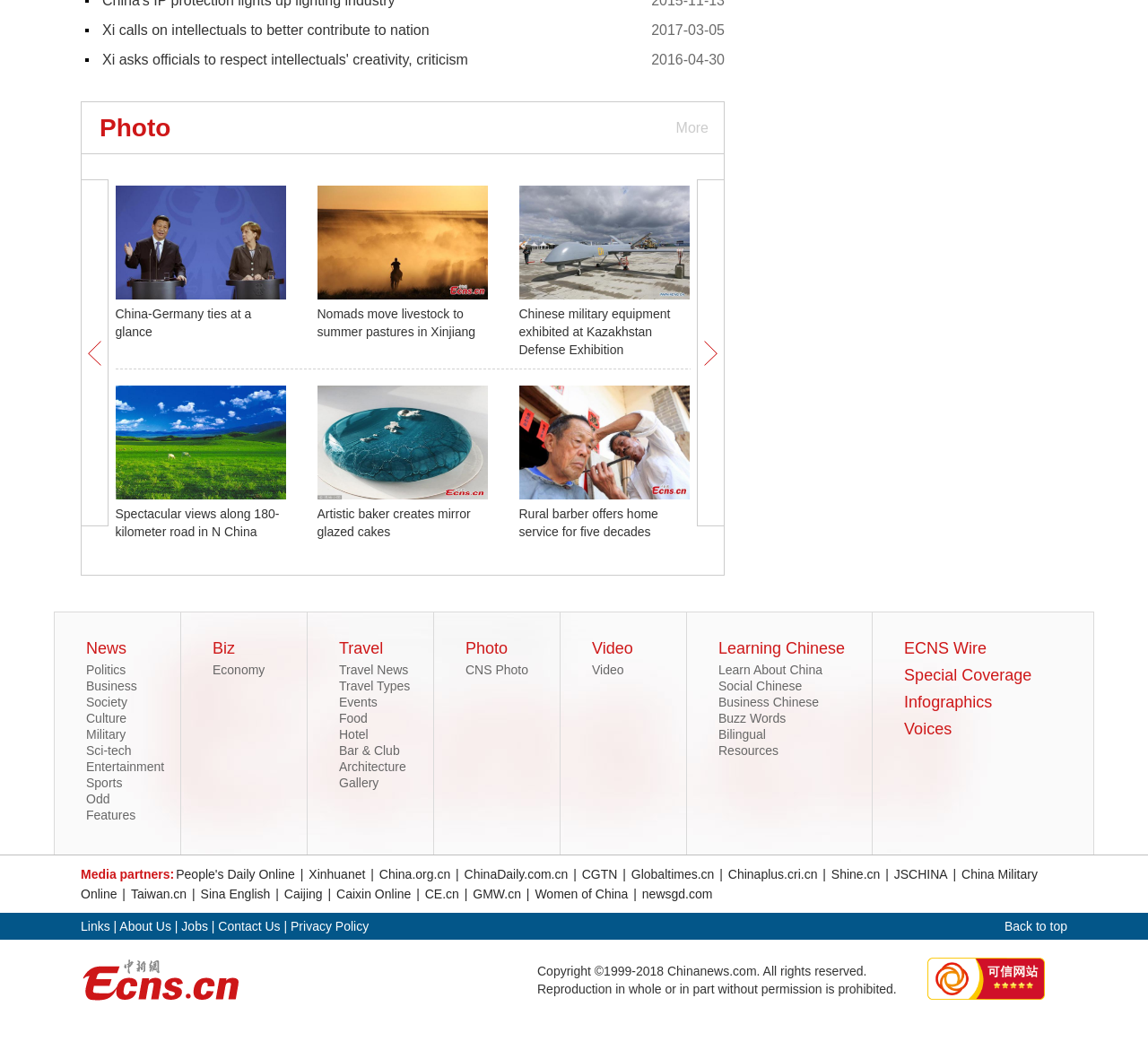Please determine the bounding box coordinates of the area that needs to be clicked to complete this task: 'Browse news in the Politics category'. The coordinates must be four float numbers between 0 and 1, formatted as [left, top, right, bottom].

[0.075, 0.631, 0.11, 0.645]